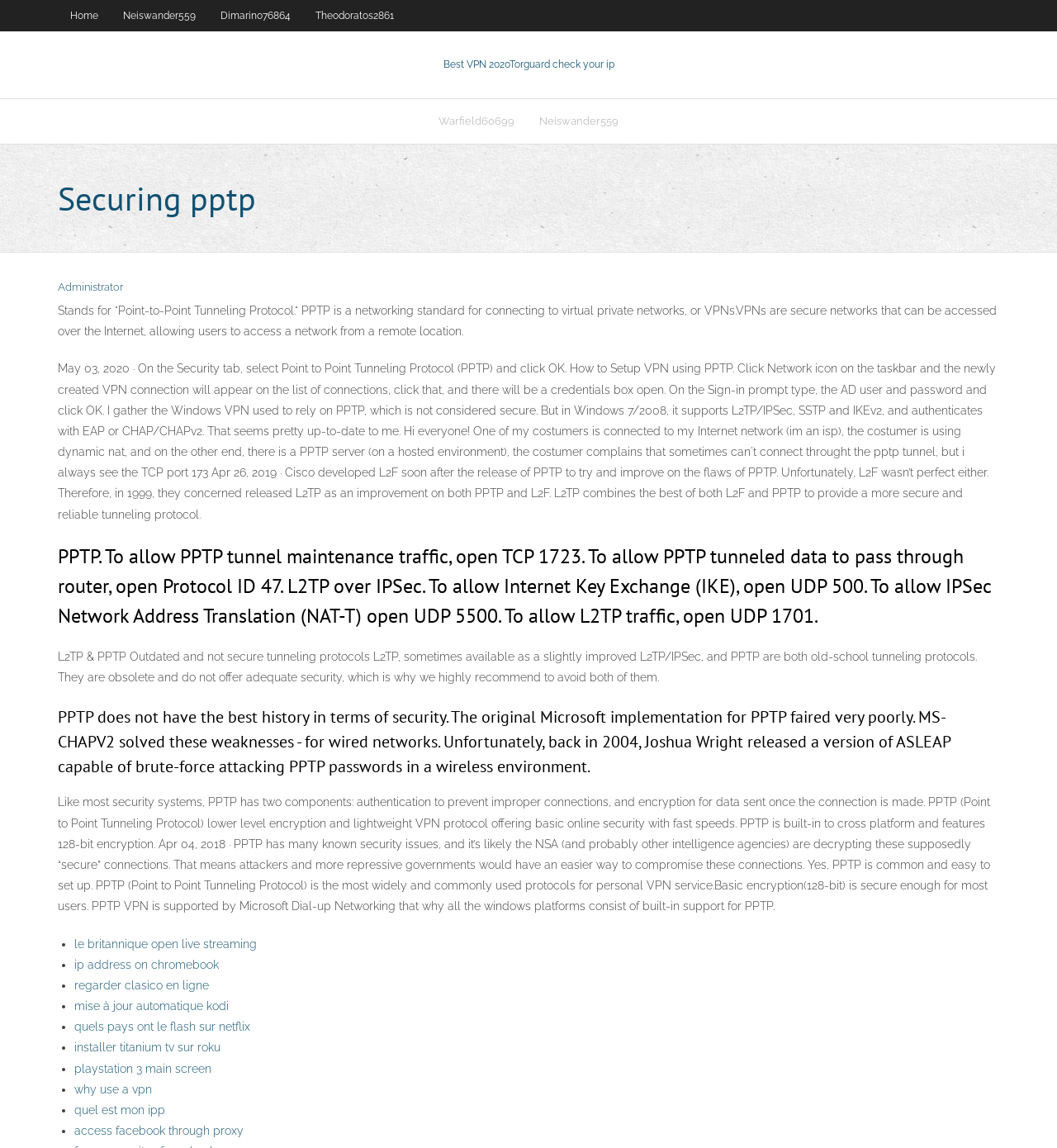Kindly determine the bounding box coordinates for the area that needs to be clicked to execute this instruction: "Visit the 'Events' page".

None